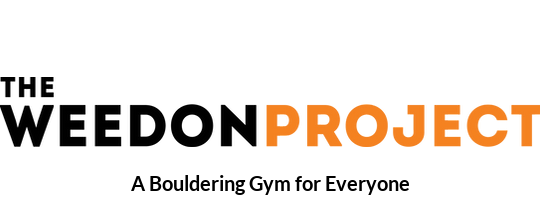Craft a detailed explanation of the image.

The image features the logo of "The Weedon Project," which prominently showcases the name in a stylish font, combining bold black letters with a vibrant orange accent on the word "PROJECT." Beneath the logo, a tagline reads, "A Bouldering Gym for Everyone," highlighting the inclusive approach of this facility. The design is modern and inviting, reflecting the spirit of a community-focused bouldering gym that caters to climbers of all skill levels. This visual identity emphasizes both accessibility and excitement for climbing enthusiasts and newcomers alike.